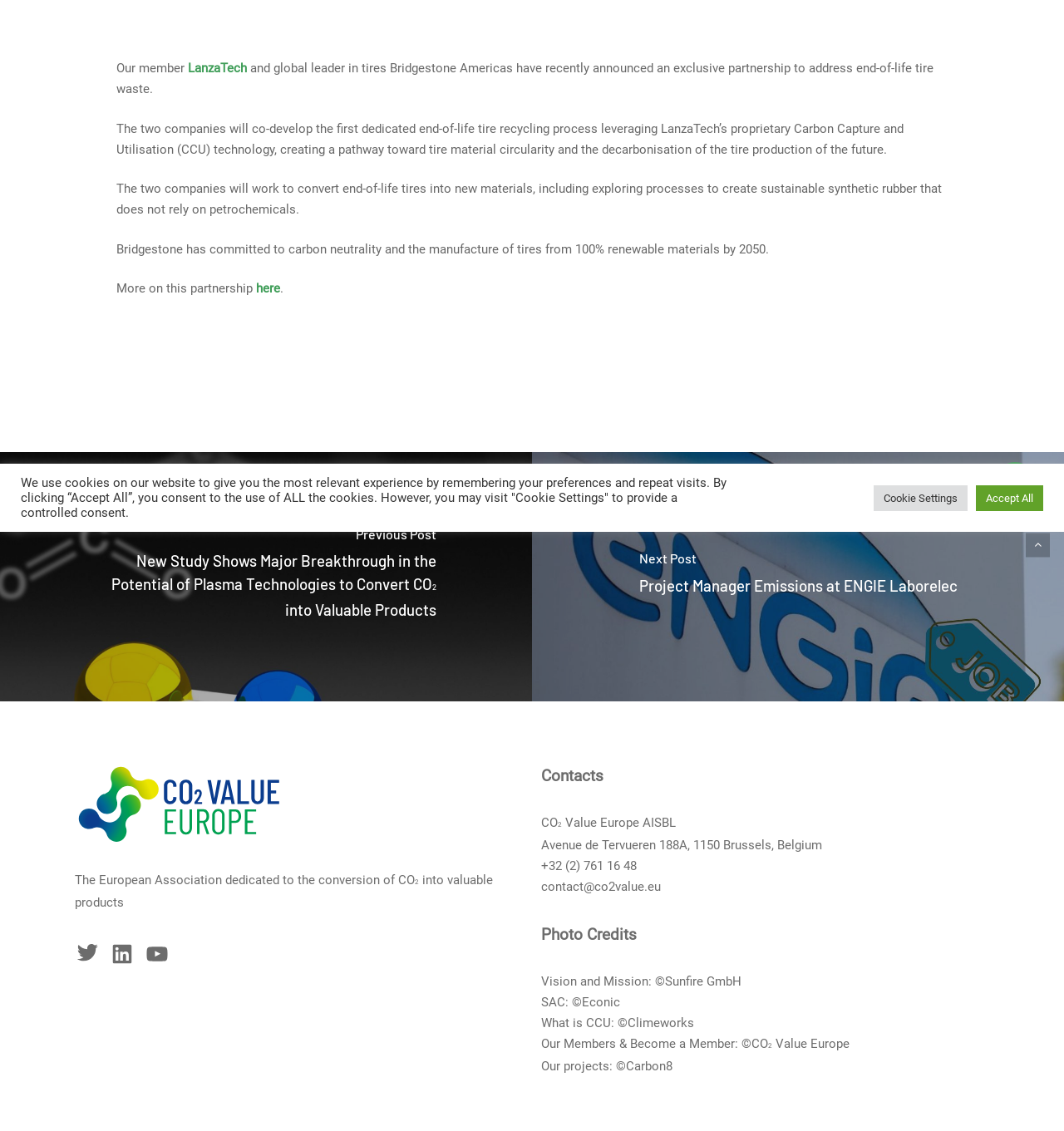Locate the bounding box for the described UI element: "Accept All". Ensure the coordinates are four float numbers between 0 and 1, formatted as [left, top, right, bottom].

[0.917, 0.429, 0.98, 0.452]